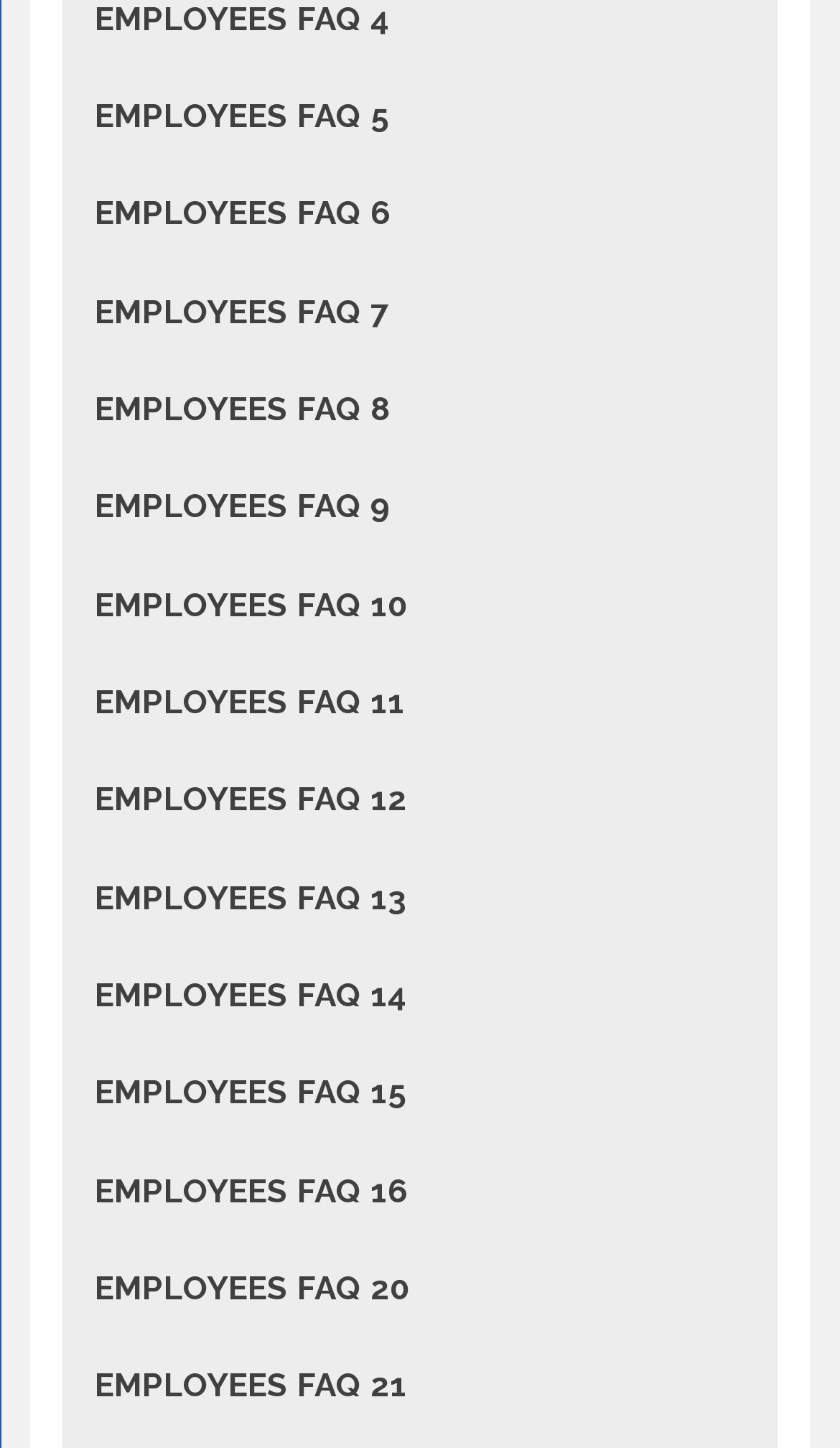Please specify the bounding box coordinates of the region to click in order to perform the following instruction: "view EMPLOYEES FAQ 5".

[0.074, 0.047, 0.926, 0.114]